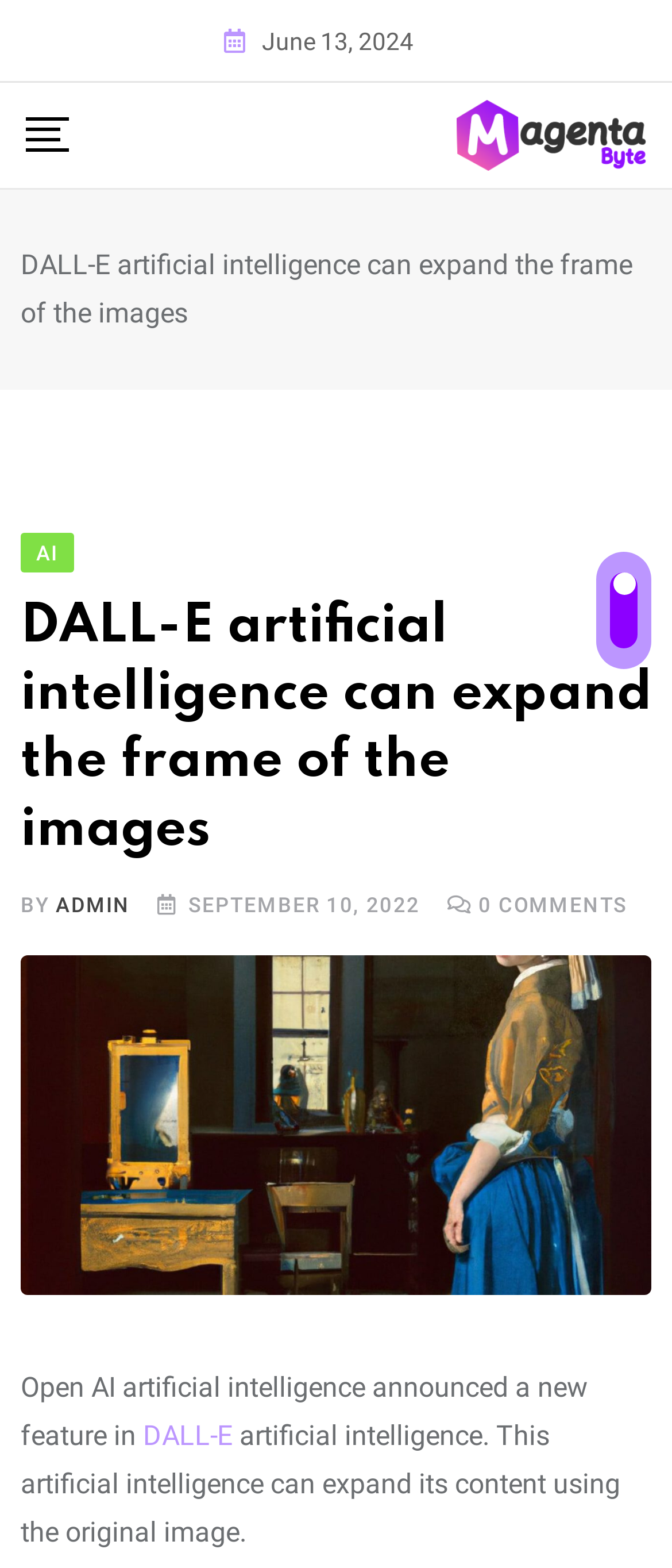Give a detailed explanation of the elements present on the webpage.

The webpage appears to be a blog post or article about DALL-E artificial intelligence. At the top, there is a date "June 13, 2024" positioned near the center of the page. Below the date, there is a link on the right side of the page. 

The main title of the article "DALL-E artificial intelligence can expand the frame of the images" is located near the top-left corner of the page. Within this title, the word "AI" is a clickable link. Below the title, there is a heading with the same text, which spans almost the entire width of the page.

The author's information is displayed below the title, with the text "BY" on the left, followed by a link to the author's name "ADMIN" on the right. The date "SEPTEMBER 10, 2022" is positioned next to the author's name. On the right side of the page, there is a text "COMMENTS".

The main content of the article starts below the author's information. The first sentence reads "Open AI artificial intelligence announced a new feature in", followed by a link to "DALL-E". The rest of the sentence continues, explaining that this artificial intelligence can expand its content using the original image.